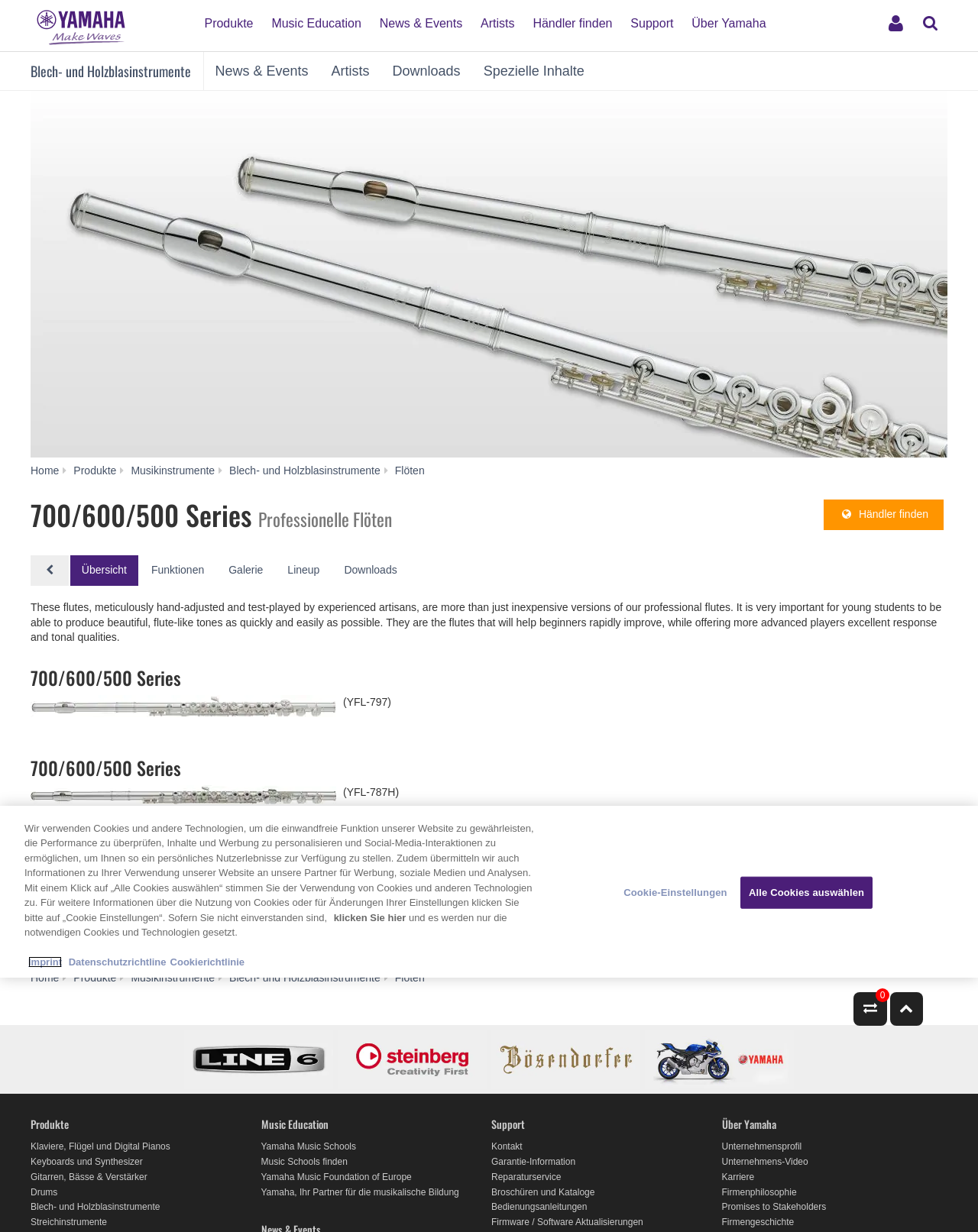Determine the bounding box coordinates for the element that should be clicked to follow this instruction: "Find a dealer". The coordinates should be given as four float numbers between 0 and 1, in the format [left, top, right, bottom].

[0.842, 0.405, 0.965, 0.43]